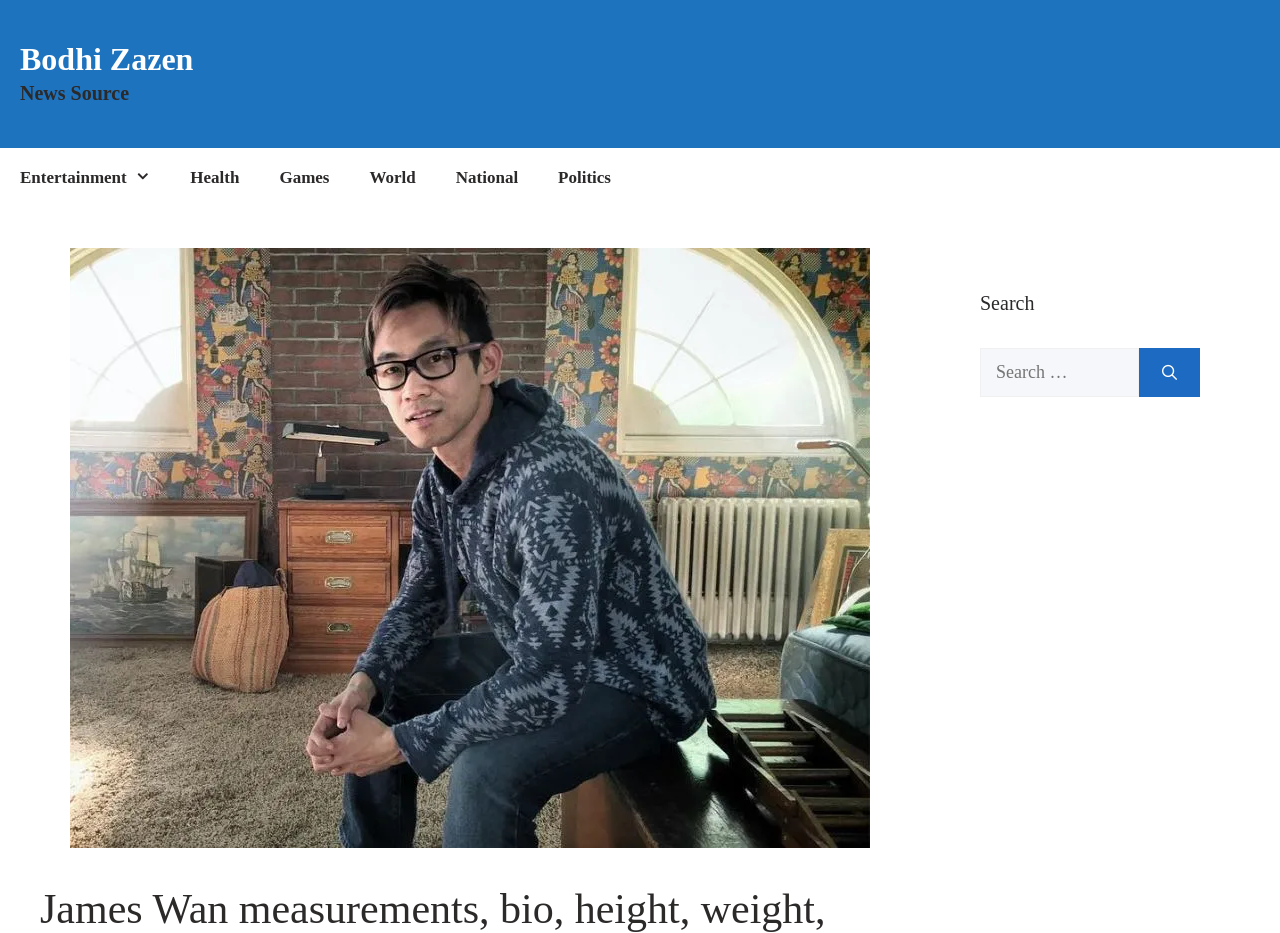Show the bounding box coordinates of the element that should be clicked to complete the task: "Visit Bodhi Zazen".

[0.016, 0.044, 0.151, 0.083]